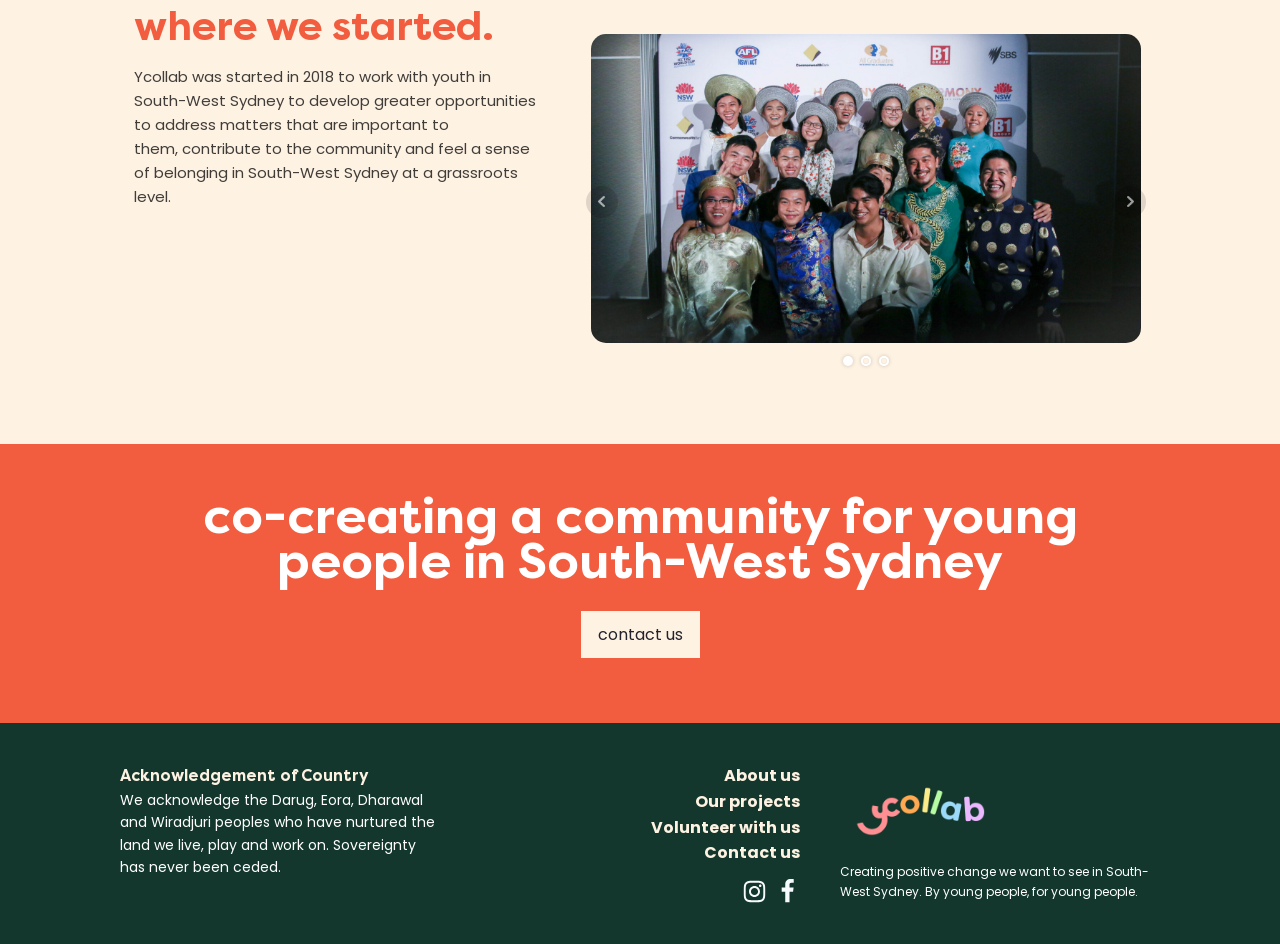Using the information shown in the image, answer the question with as much detail as possible: What is the region that Ycollab focuses on?

The region that Ycollab focuses on can be found in the first paragraph of the webpage, which states 'Ycollab was started in 2018 to work with youth in South-West Sydney...'. This suggests that the organization's focus is on the South-West Sydney region.